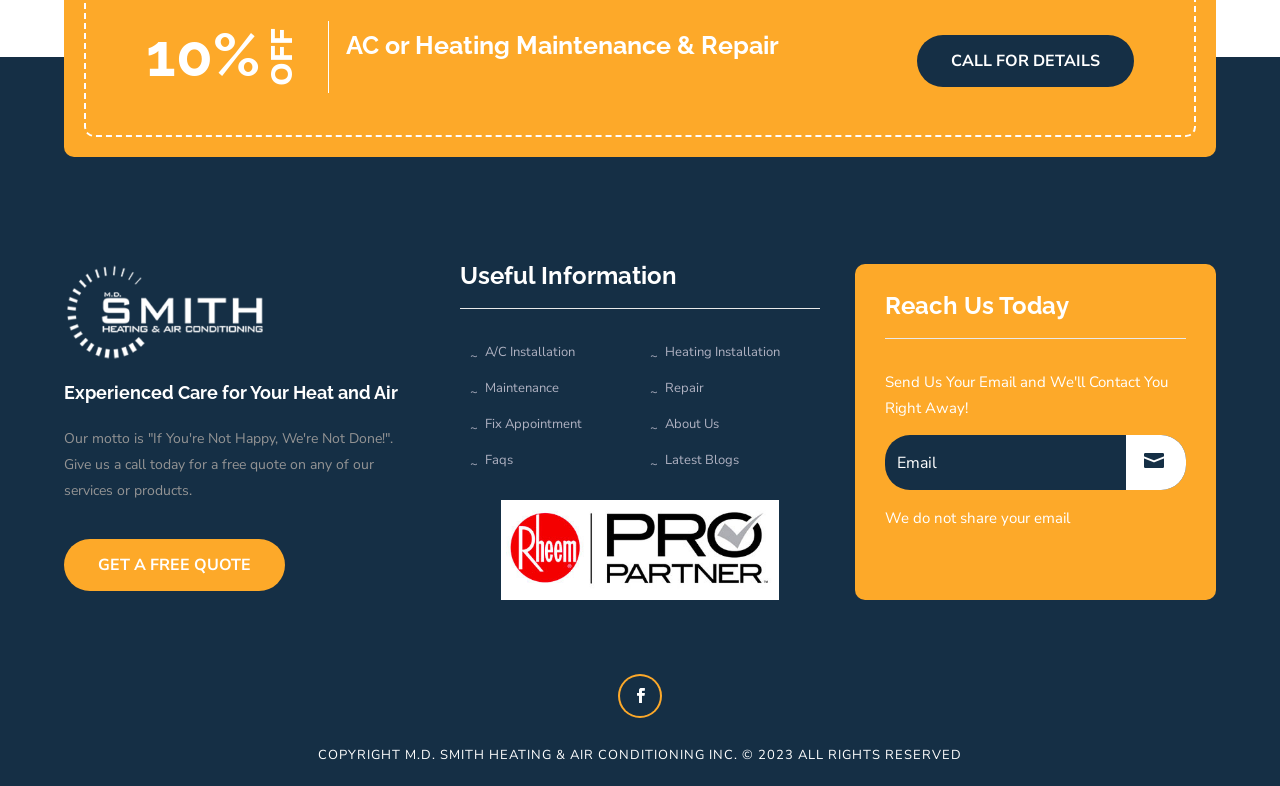How can users contact the company?
Make sure to answer the question with a detailed and comprehensive explanation.

Users can contact the company by calling, as indicated by the link 'CALL FOR DETAILS', or by subscribing to their newsletter or services, as indicated by the textbox and 'Subscribe' link in the 'Reach Us Today' section.